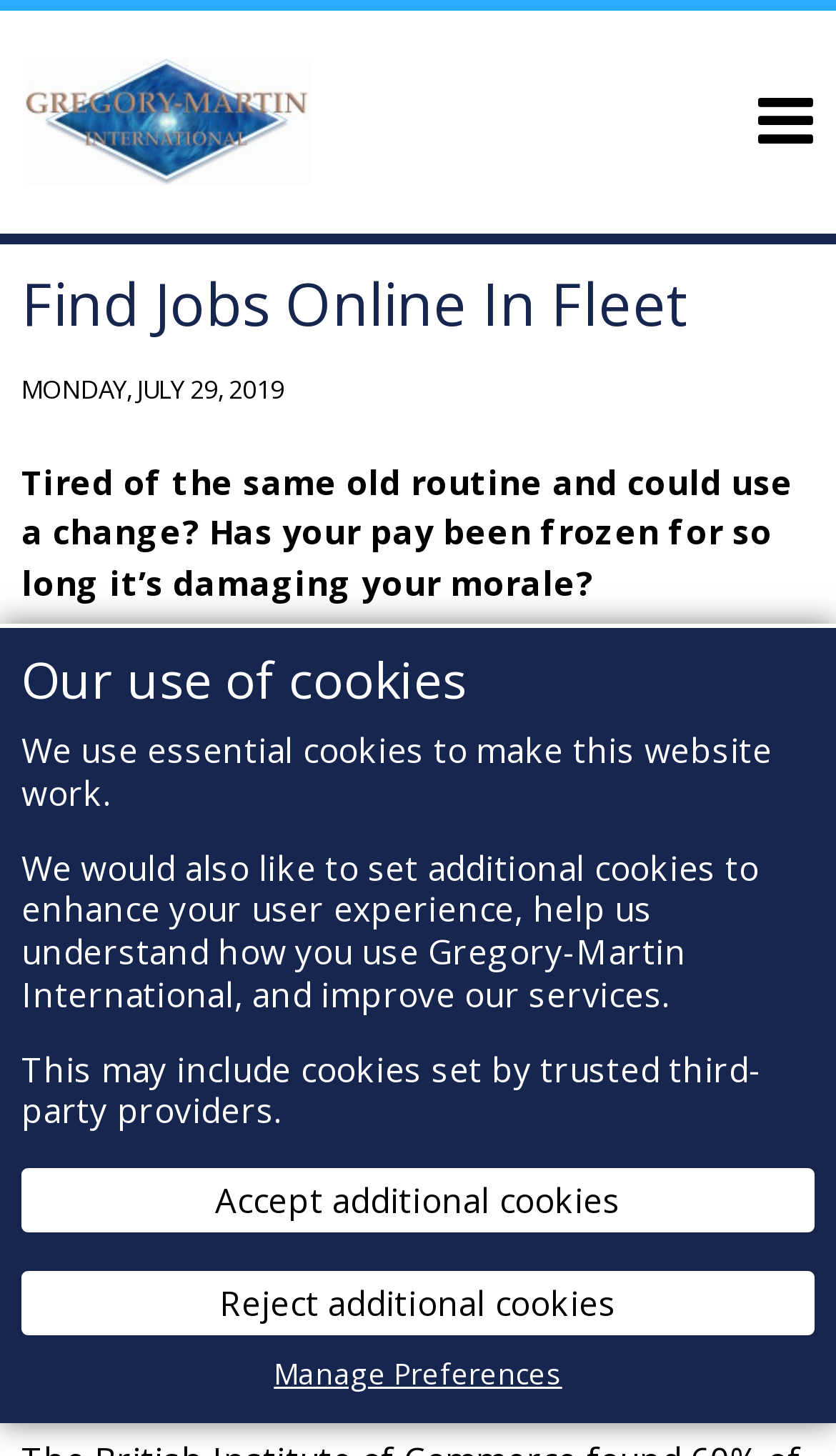Using the provided element description: "Manage Preferences", determine the bounding box coordinates of the corresponding UI element in the screenshot.

[0.328, 0.931, 0.672, 0.957]